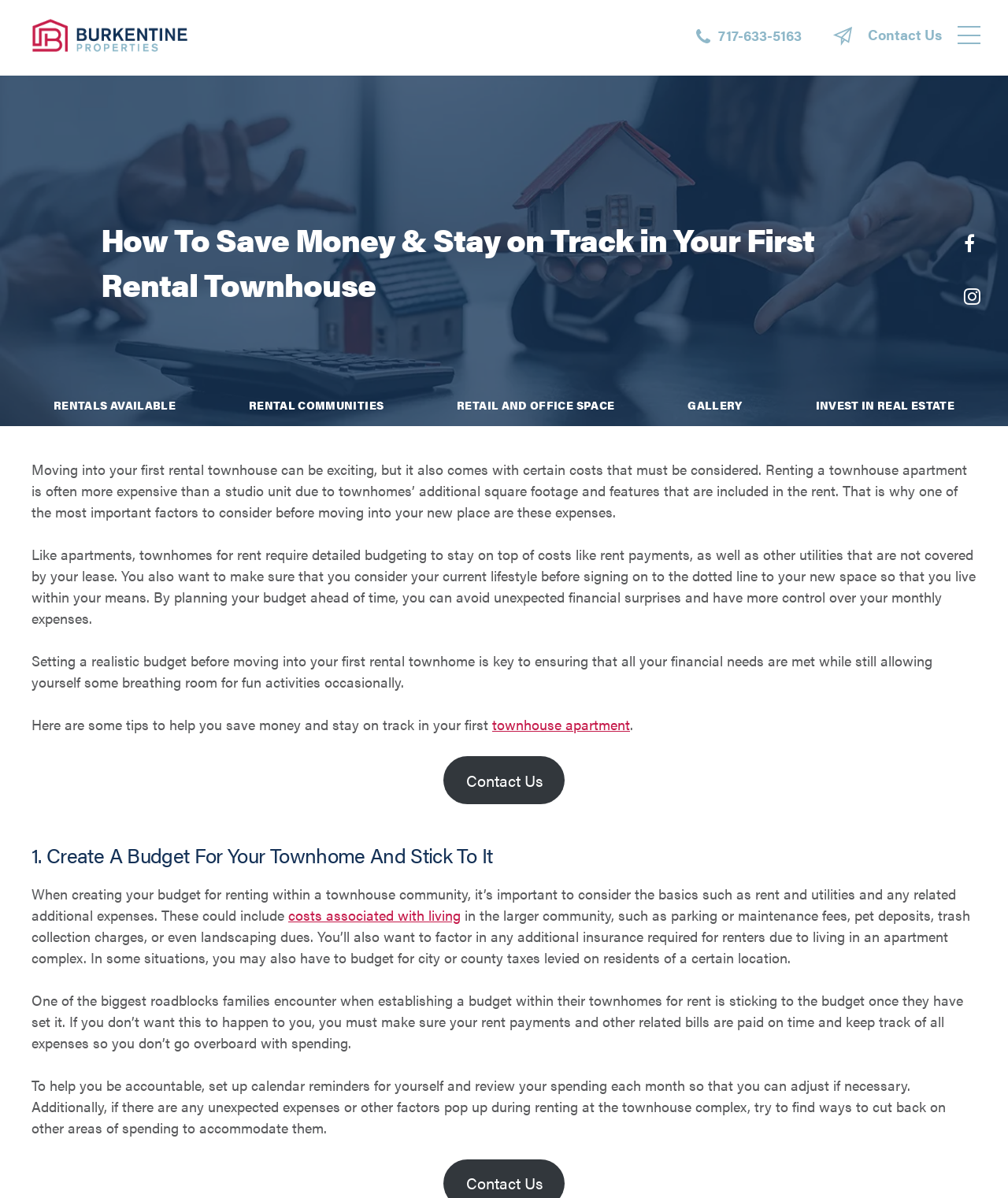Please locate the bounding box coordinates of the element that should be clicked to achieve the given instruction: "Click on 'Back to homepage'".

[0.027, 0.01, 0.191, 0.053]